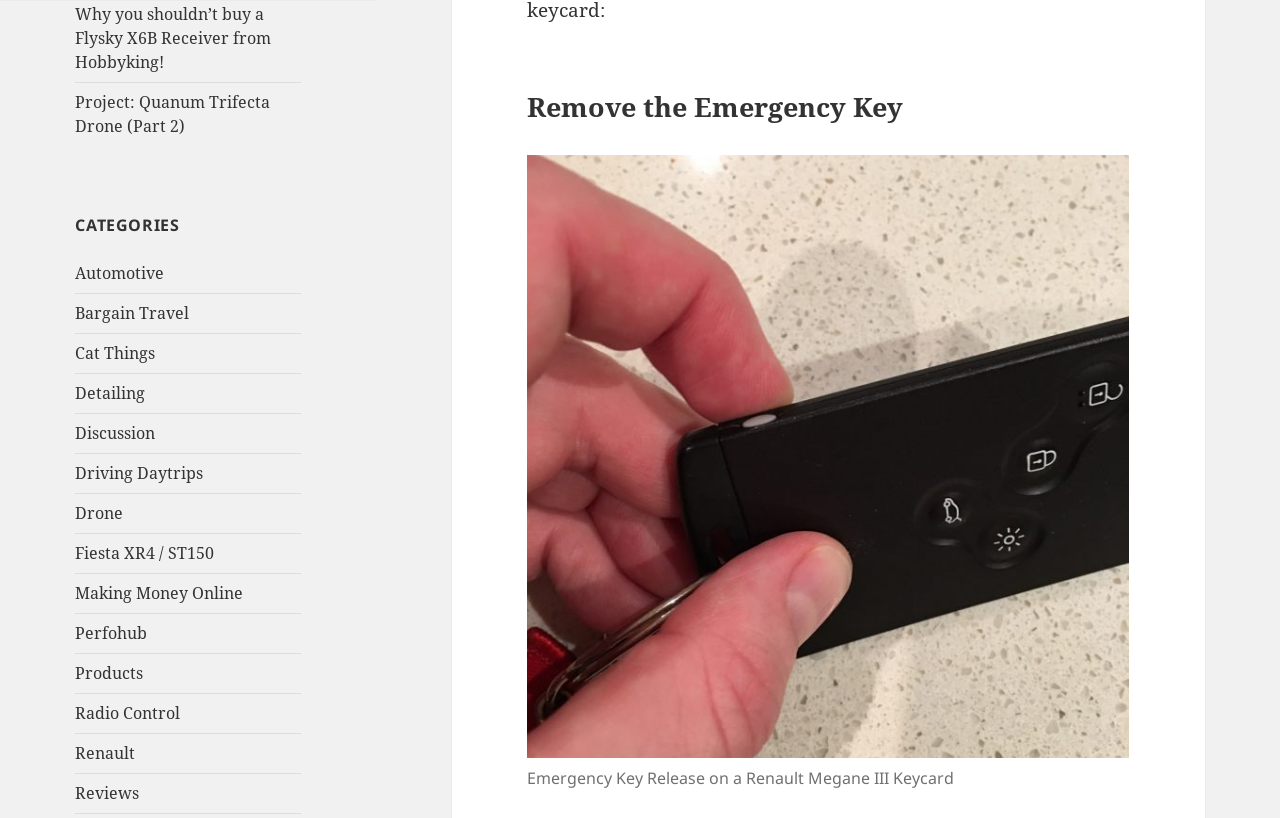Determine the bounding box coordinates for the region that must be clicked to execute the following instruction: "View the 'Radio Control' category".

[0.059, 0.859, 0.141, 0.885]